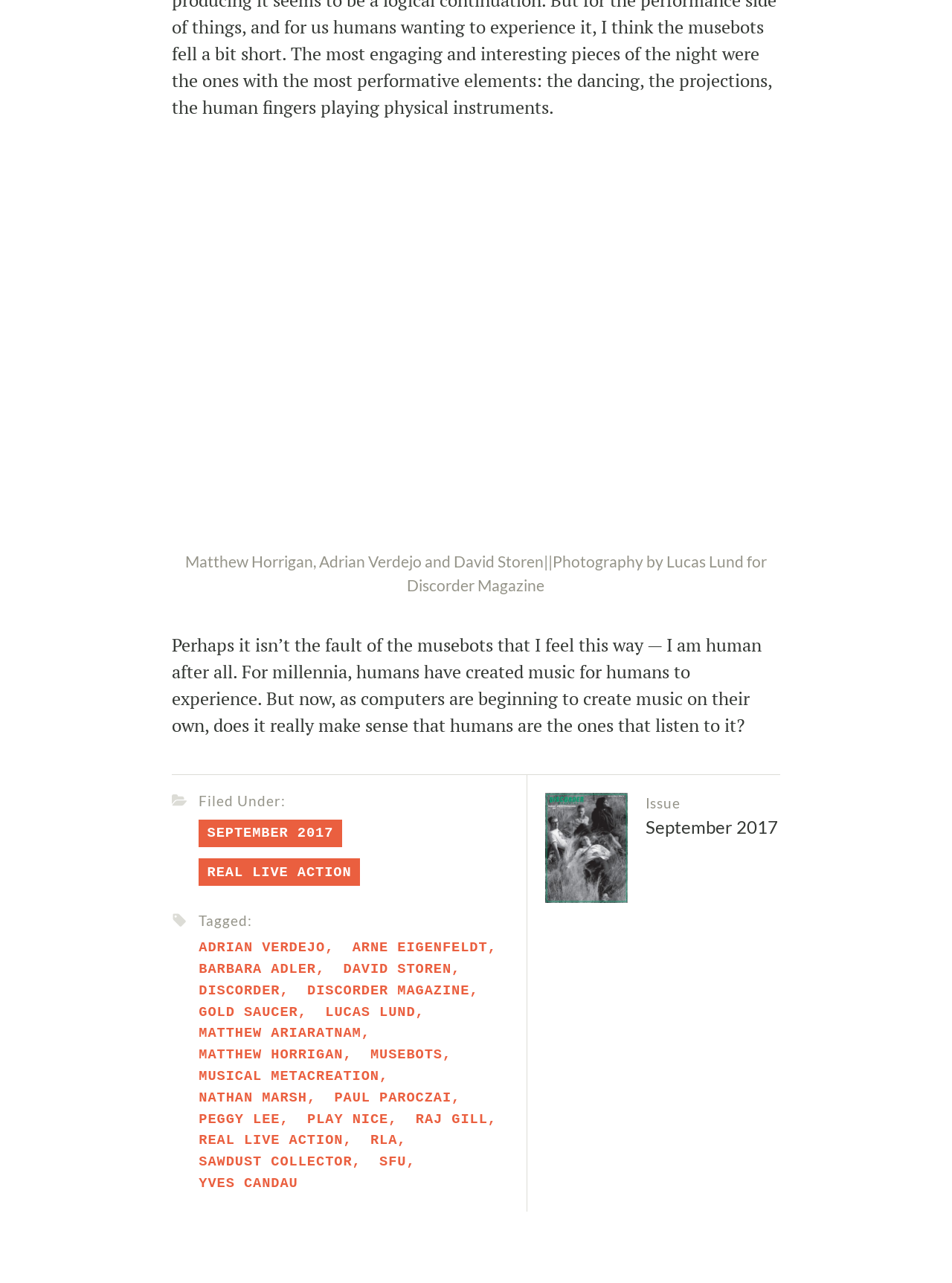Find the bounding box coordinates of the element I should click to carry out the following instruction: "Check the 'Filed Under' section".

[0.209, 0.618, 0.539, 0.631]